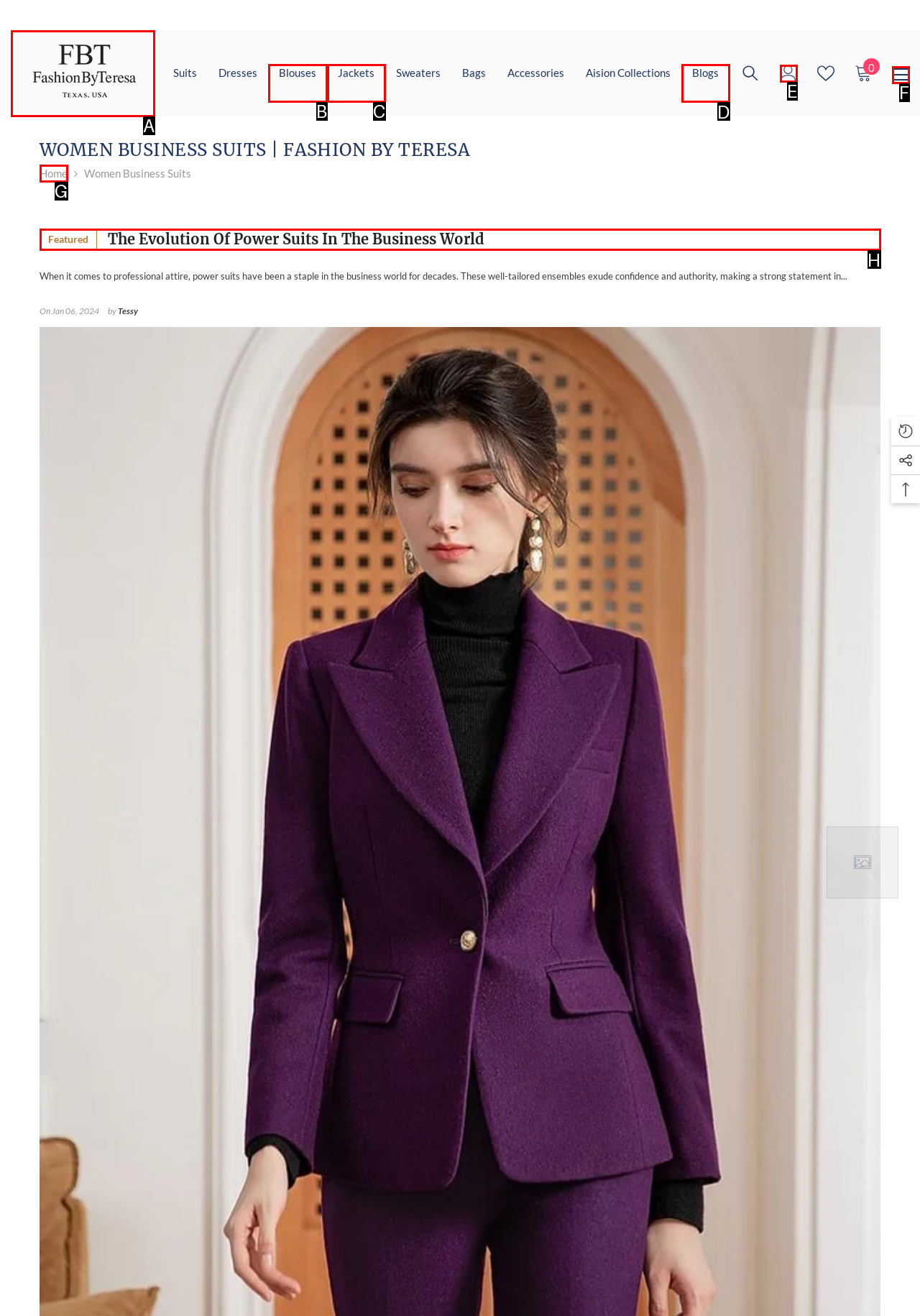Select the HTML element that needs to be clicked to carry out the task: Go to Blogs
Provide the letter of the correct option.

D